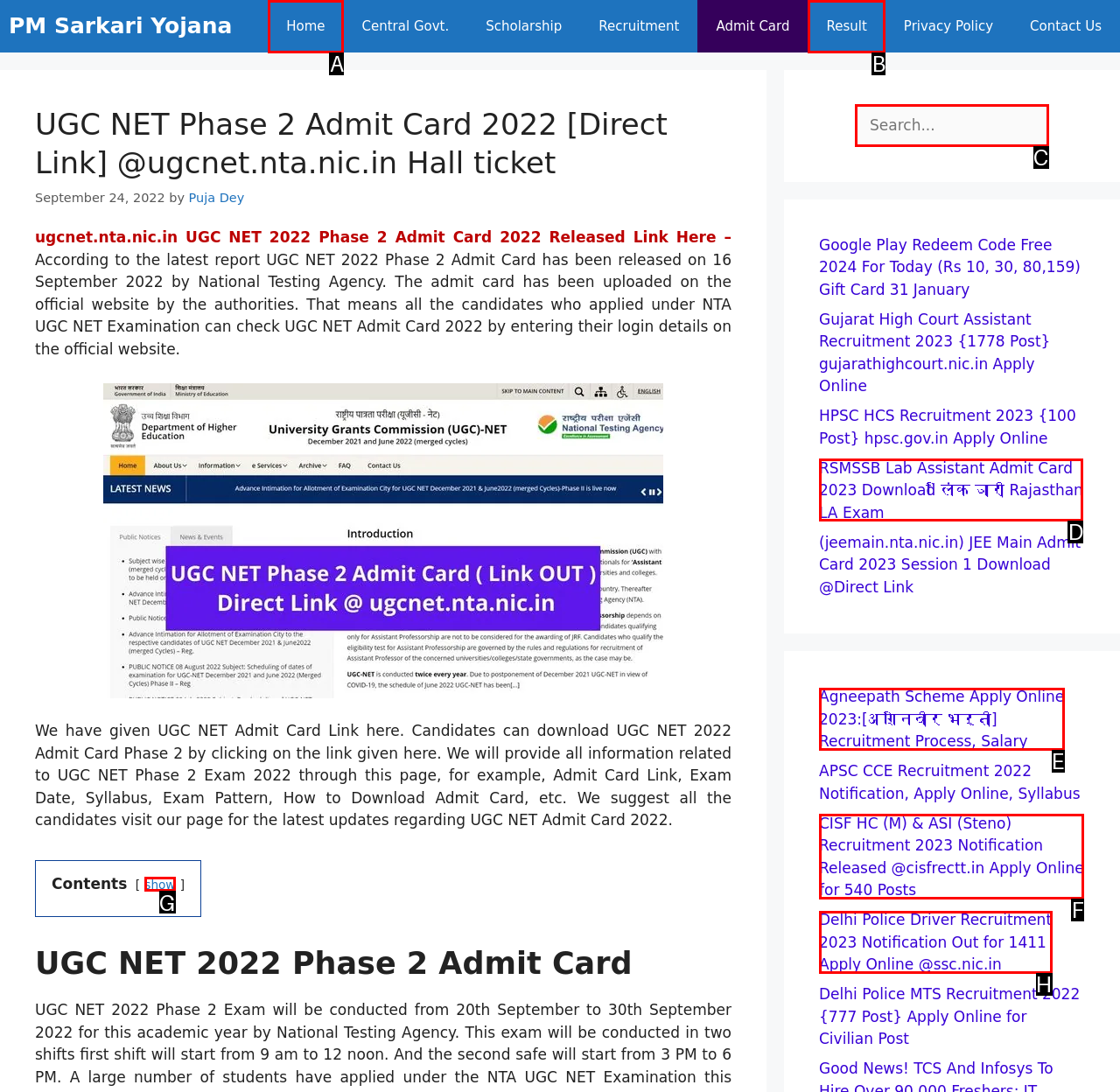Which letter corresponds to the correct option to complete the task: Search for something?
Answer with the letter of the chosen UI element.

C